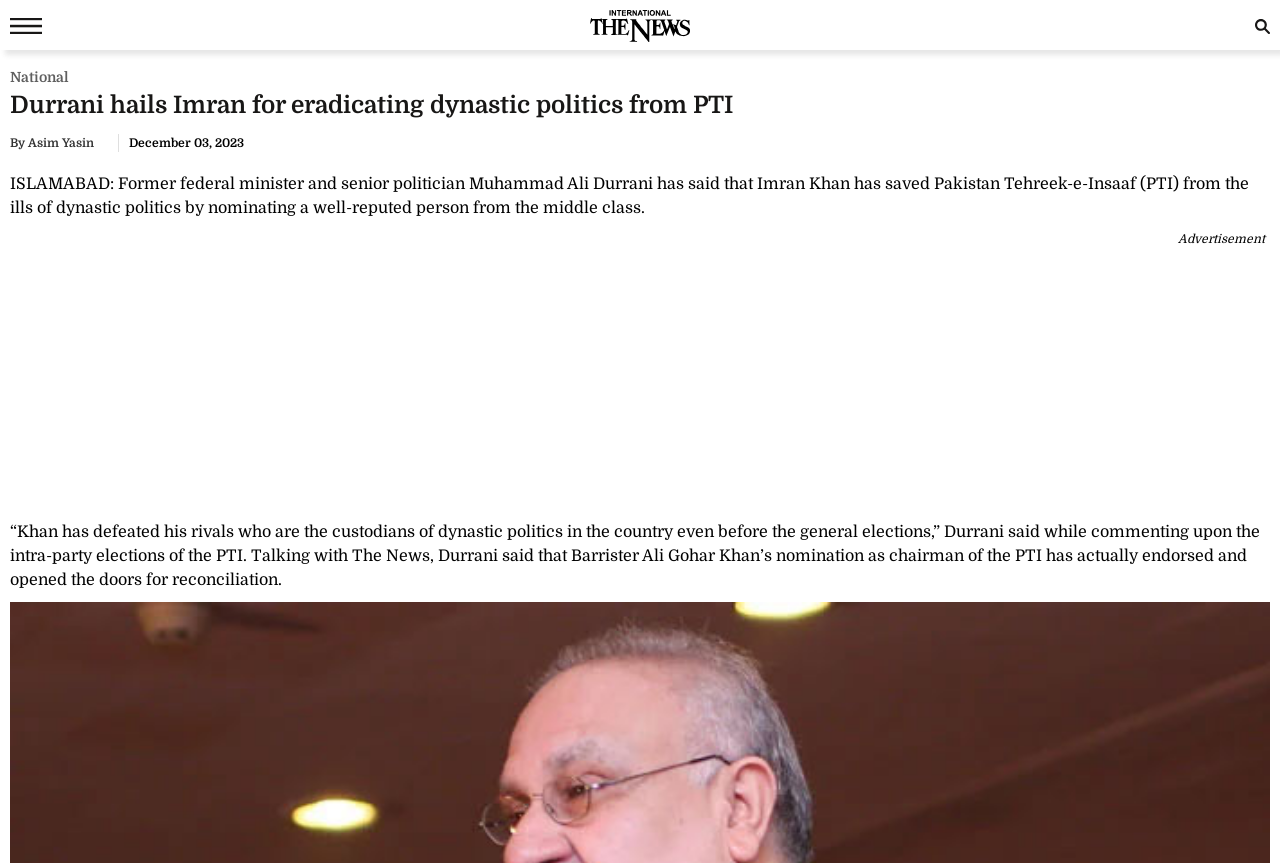Write a detailed summary of the webpage.

The webpage appears to be a news article page. At the top left corner, there is a button with an image next to it. Below the button, there is a link to "Thenews" with a corresponding image. To the right of the button, there is another link to "National". 

The main content of the page starts with a heading that reads "Durrani hails Imran for eradicating dynastic politics from PTI". Below the heading, there are three lines of text: the author's name "Asim Yasin", the date "December 03, 2023", and a brief summary of the article. 

The main article text is divided into two paragraphs. The first paragraph describes how Muhammad Ali Durrani, a former federal minister, praises Imran Khan for saving Pakistan Tehreek-e-Insaaf from dynastic politics. The second paragraph quotes Durrani's comments on the intra-party elections of the PTI.

On the right side of the page, near the top, there is an advertisement region that takes up a significant portion of the page. The advertisement is labeled as such, and it is separated from the main content.